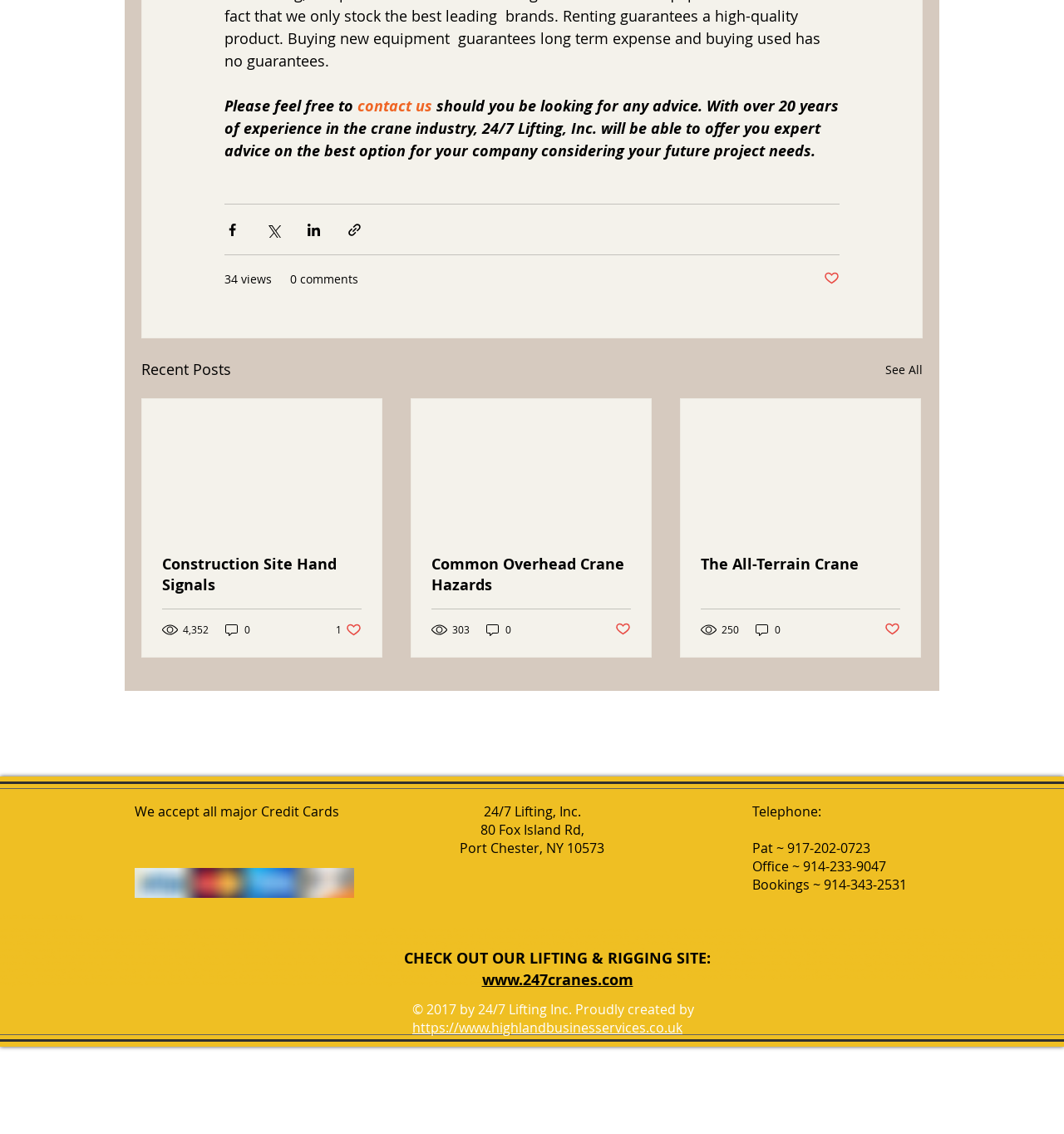How many years of experience does the company have?
Please look at the screenshot and answer in one word or a short phrase.

over 20 years